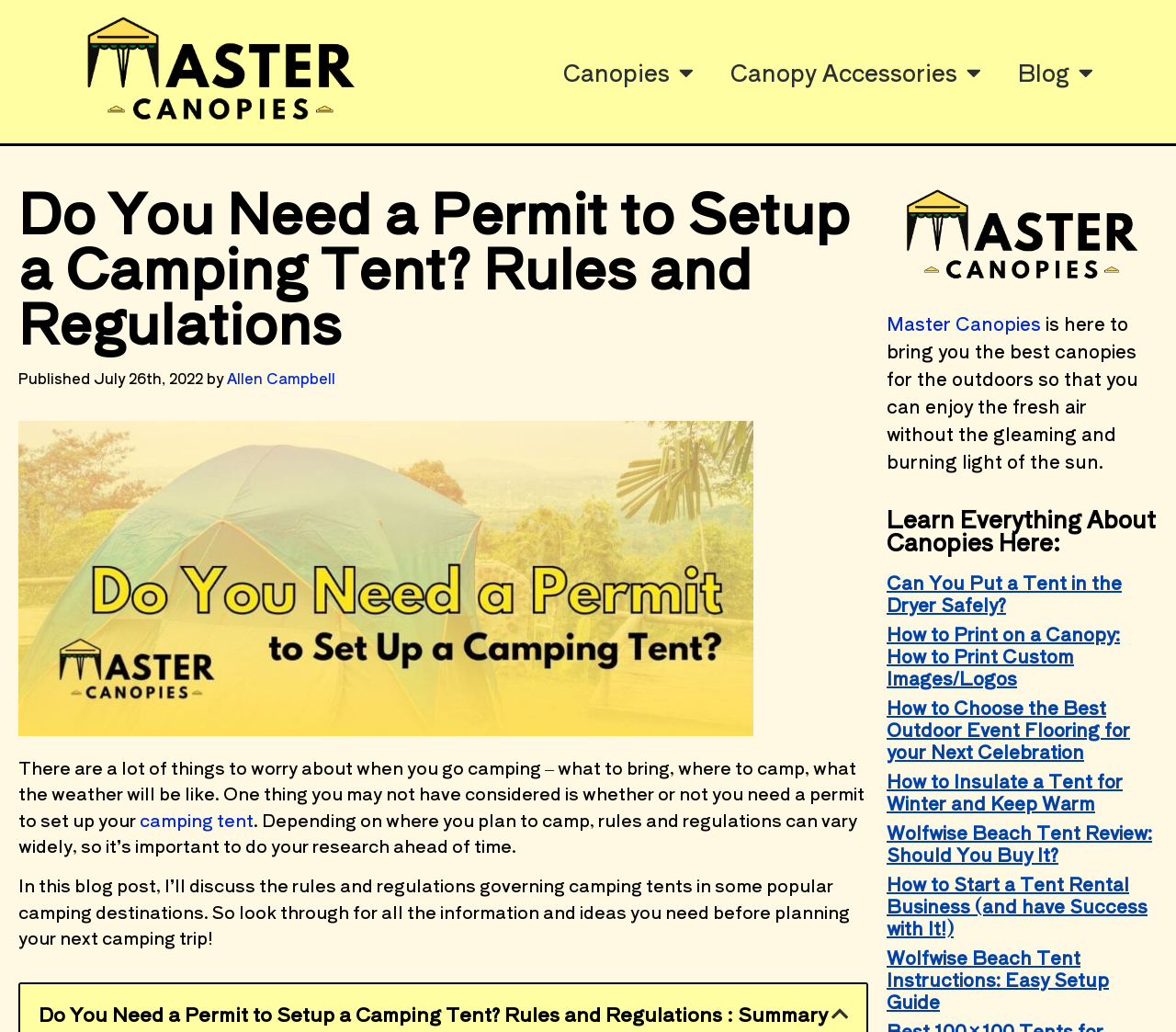Please locate the bounding box coordinates of the element's region that needs to be clicked to follow the instruction: "Learn about 'How to Insulate a Tent for Winter and Keep Warm'". The bounding box coordinates should be provided as four float numbers between 0 and 1, i.e., [left, top, right, bottom].

[0.754, 0.746, 0.984, 0.789]